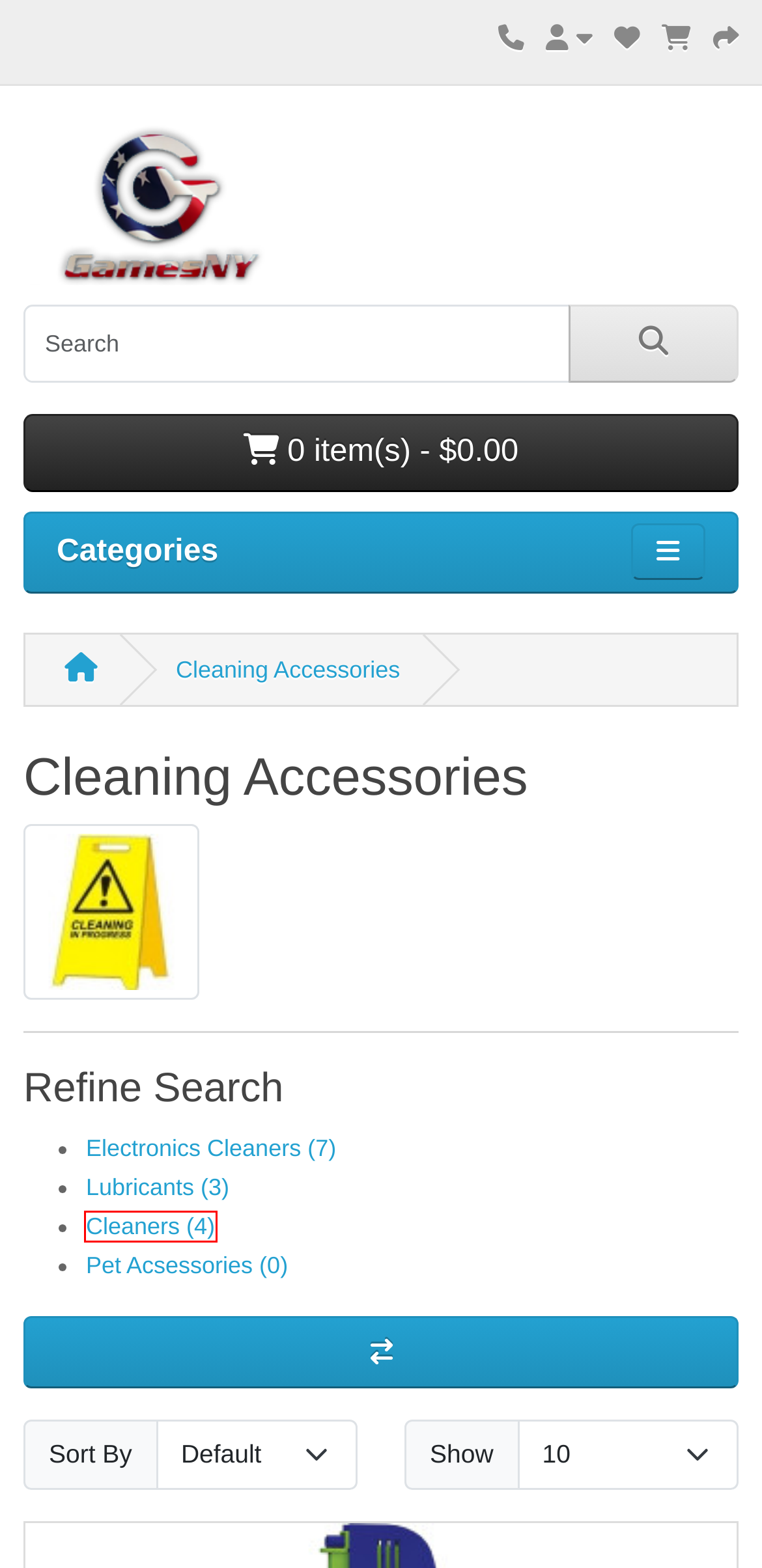Analyze the screenshot of a webpage that features a red rectangle bounding box. Pick the webpage description that best matches the new webpage you would see after clicking on the element within the red bounding box. Here are the candidates:
A. Shopping Cart
B. Pet Acsessories
C. Electronics Cleaners
D. Account Login
E. GamesNY
F. Lubricants
G. Cleaners
H. Product Comparison

G